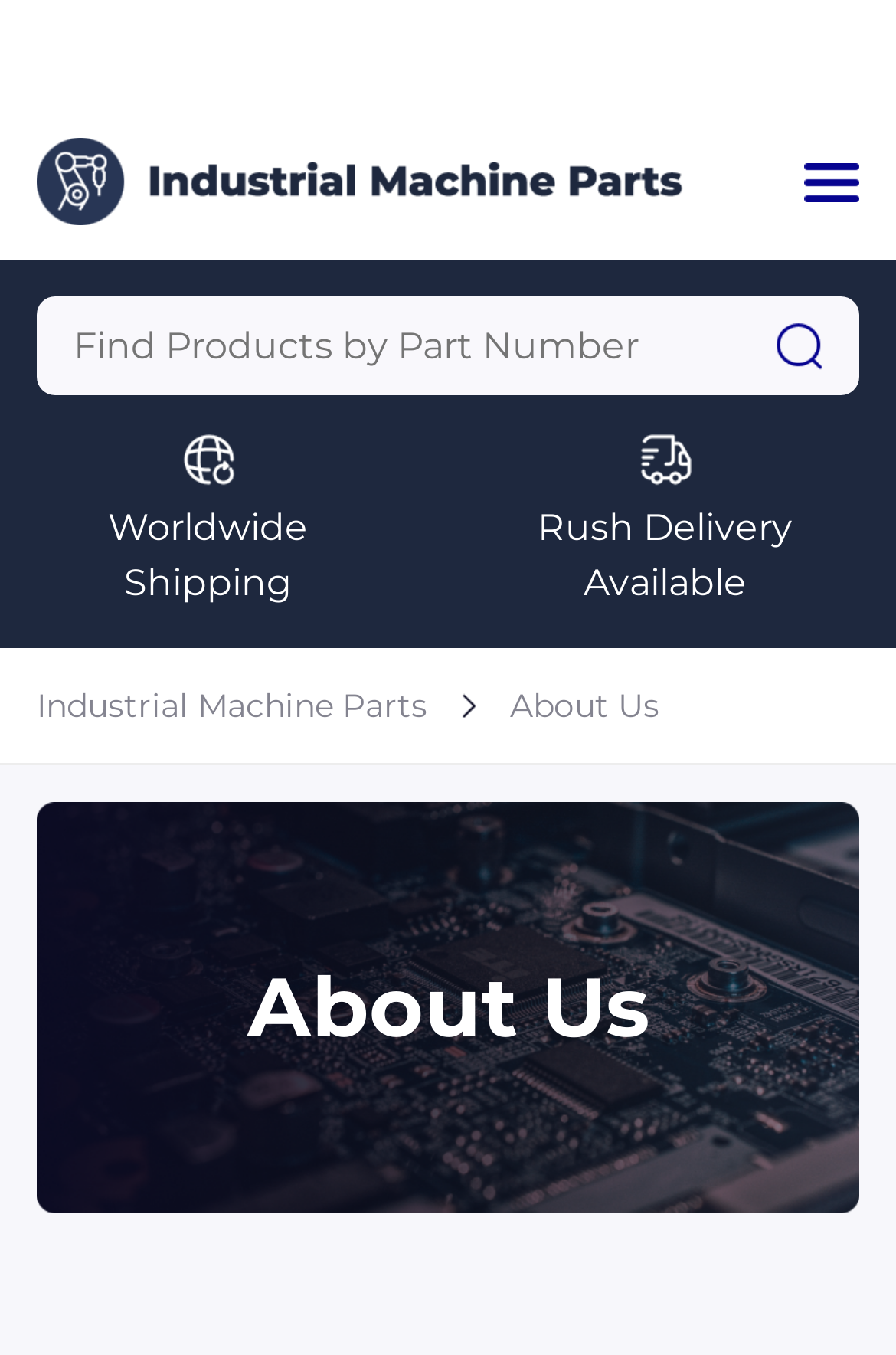Find the bounding box coordinates for the area you need to click to carry out the instruction: "contact us". The coordinates should be four float numbers between 0 and 1, indicated as [left, top, right, bottom].

[0.062, 0.595, 0.938, 0.636]